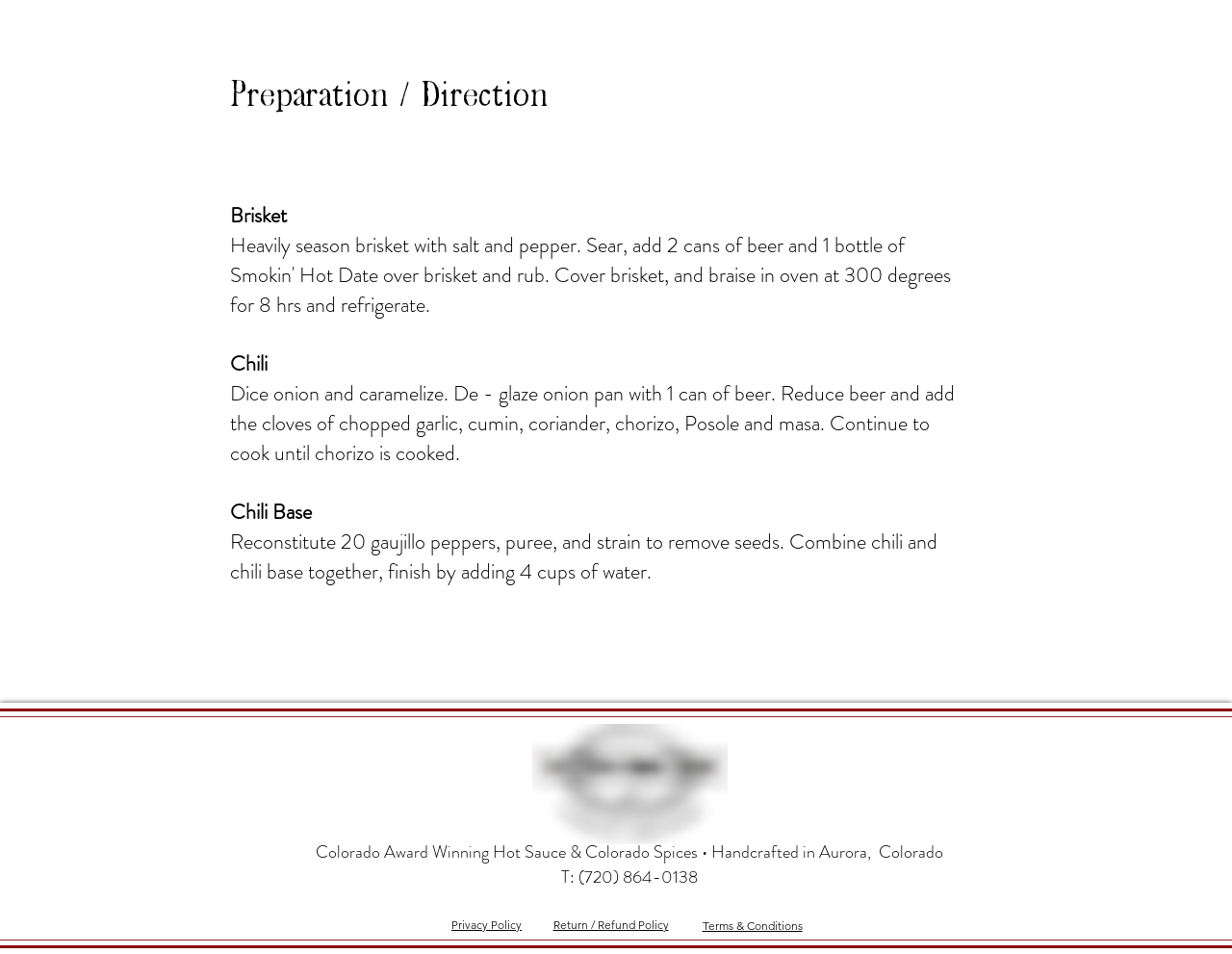Given the description "Return / Refund Policy", determine the bounding box of the corresponding UI element.

[0.449, 0.962, 0.543, 0.977]